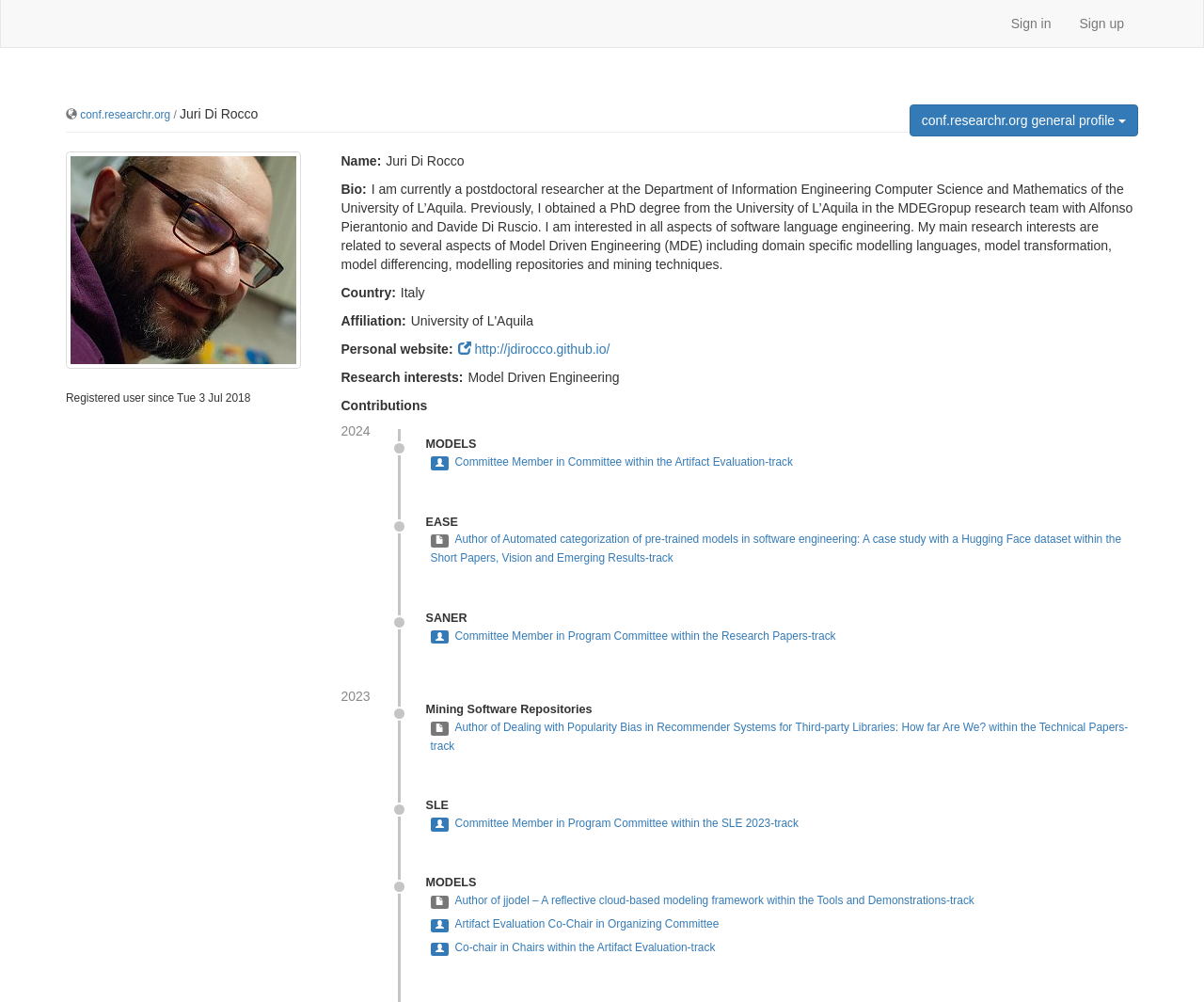Identify the bounding box coordinates of the region that should be clicked to execute the following instruction: "View Juri Di Rocco's personal website".

[0.38, 0.341, 0.507, 0.356]